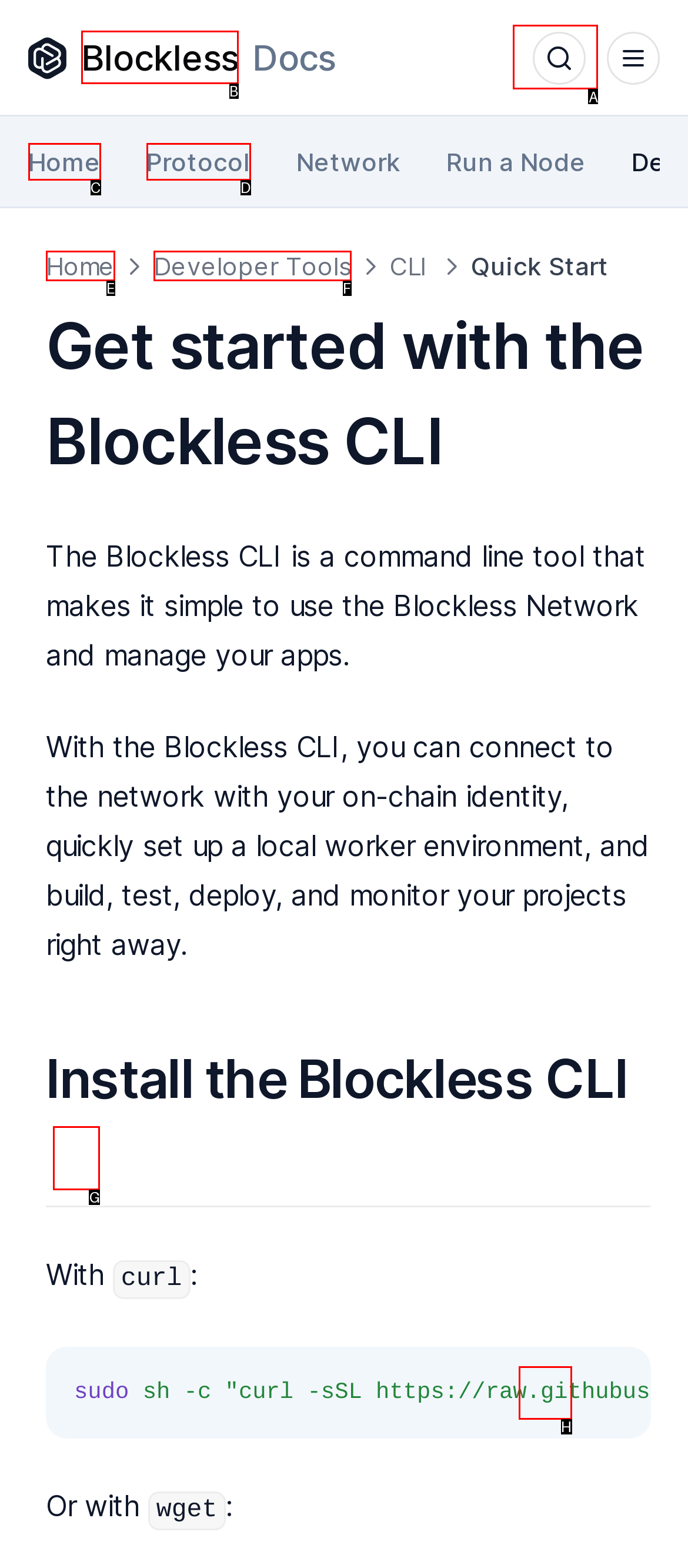From the given options, tell me which letter should be clicked to complete this task: View '2016 frontpage'
Answer with the letter only.

None